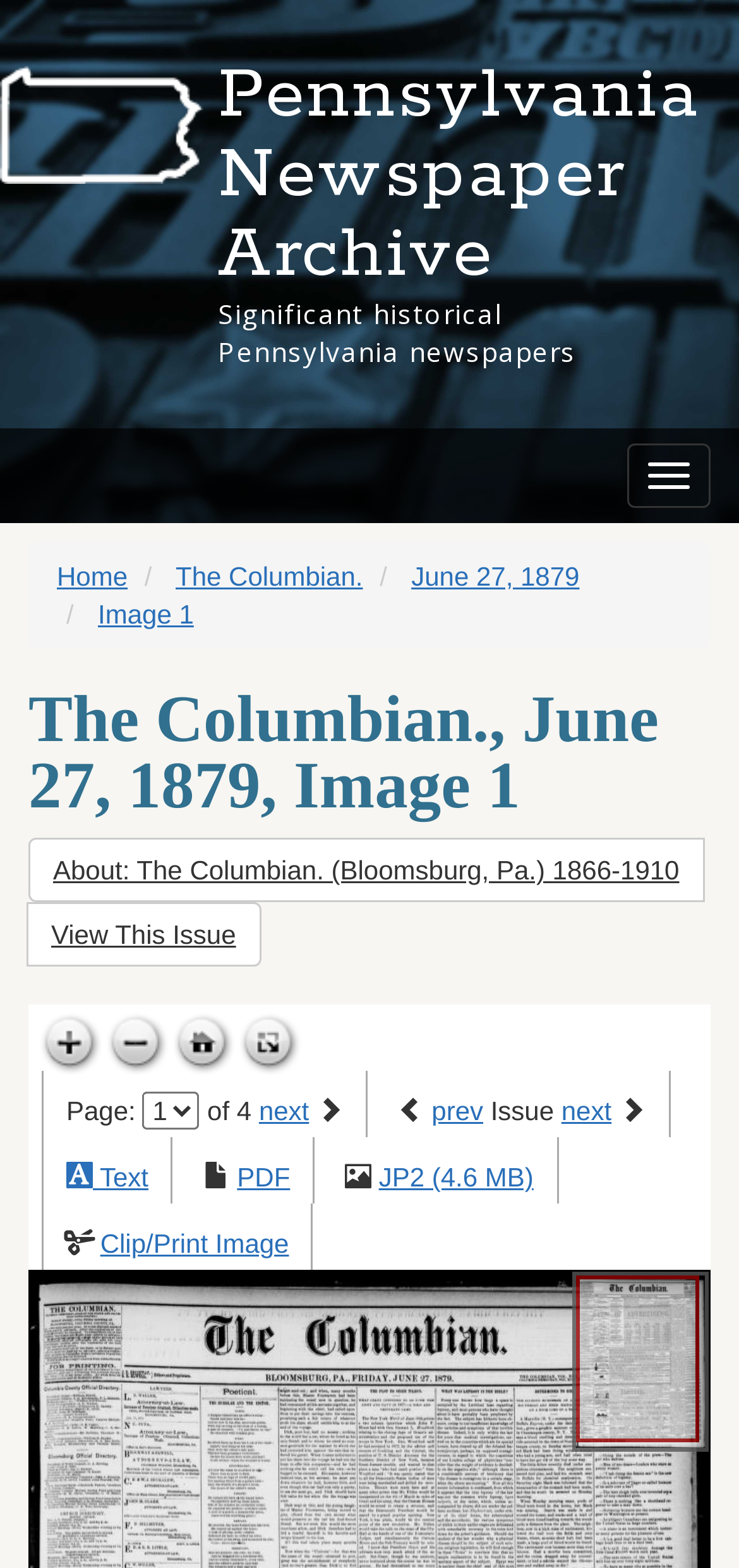What is the title of the newspaper?
Using the visual information, reply with a single word or short phrase.

The Columbian.